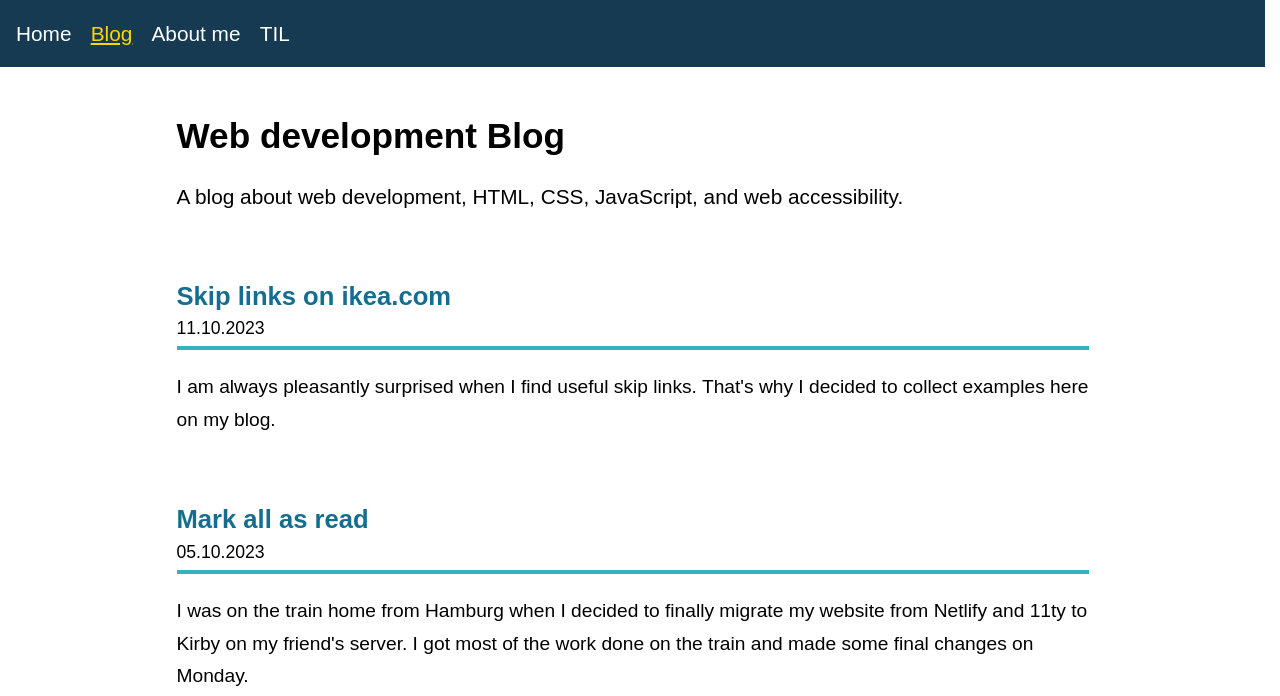Find the bounding box coordinates for the HTML element described in this sentence: "Skip links on ikea.com". Provide the coordinates as four float numbers between 0 and 1, in the format [left, top, right, bottom].

[0.138, 0.404, 0.352, 0.445]